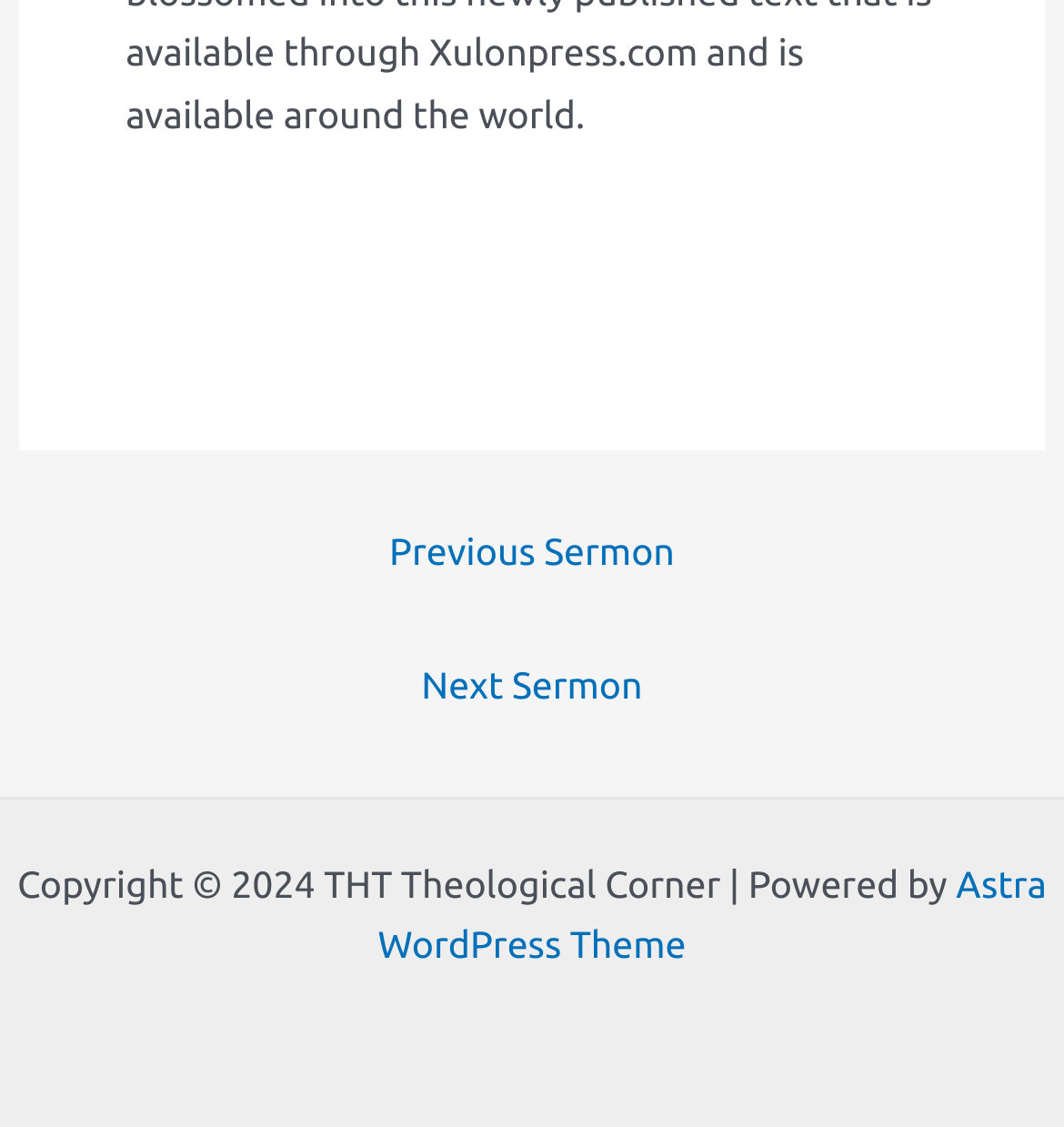Please respond to the question using a single word or phrase:
What is the purpose of the 'Next Sermon' link?

To navigate to the next sermon